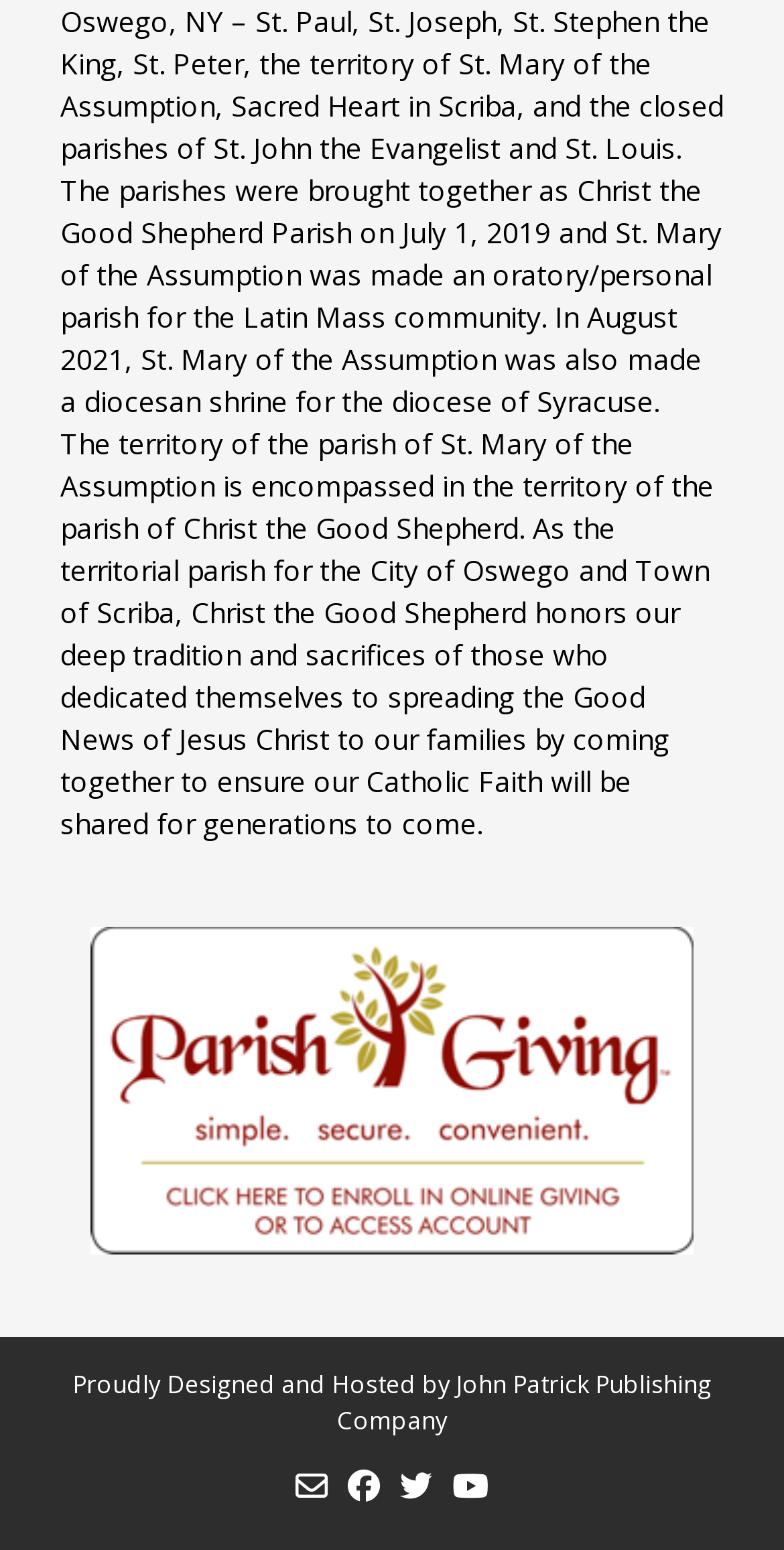What is the territorial parish for the City of Oswego and Town of Scriba?
Answer the question with a single word or phrase by looking at the picture.

Christ the Good Shepherd